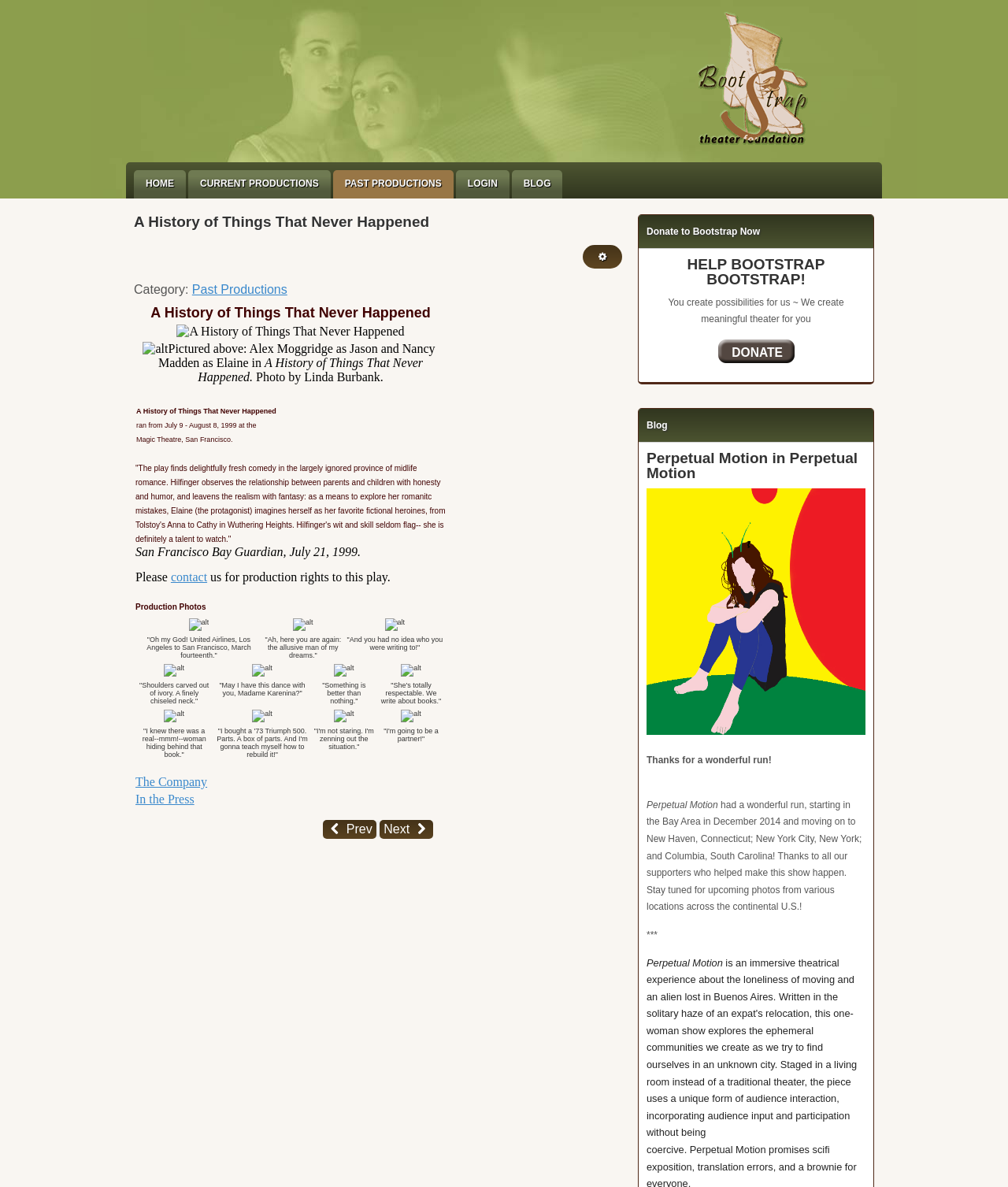Locate the bounding box coordinates of the clickable part needed for the task: "Contact for production rights".

[0.169, 0.48, 0.206, 0.492]